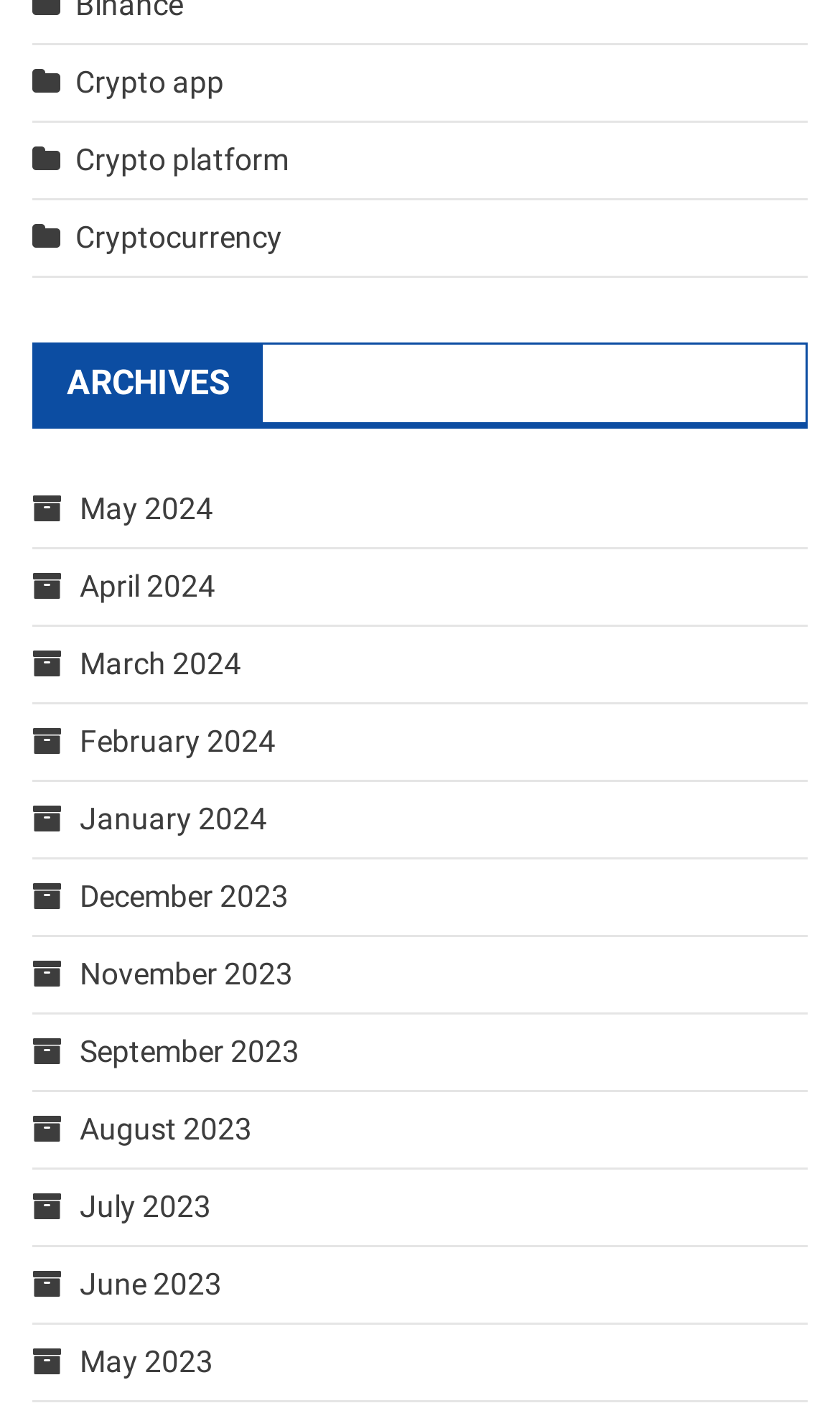Please find and report the bounding box coordinates of the element to click in order to perform the following action: "Explore Cryptocurrency". The coordinates should be expressed as four float numbers between 0 and 1, in the format [left, top, right, bottom].

[0.09, 0.157, 0.336, 0.181]